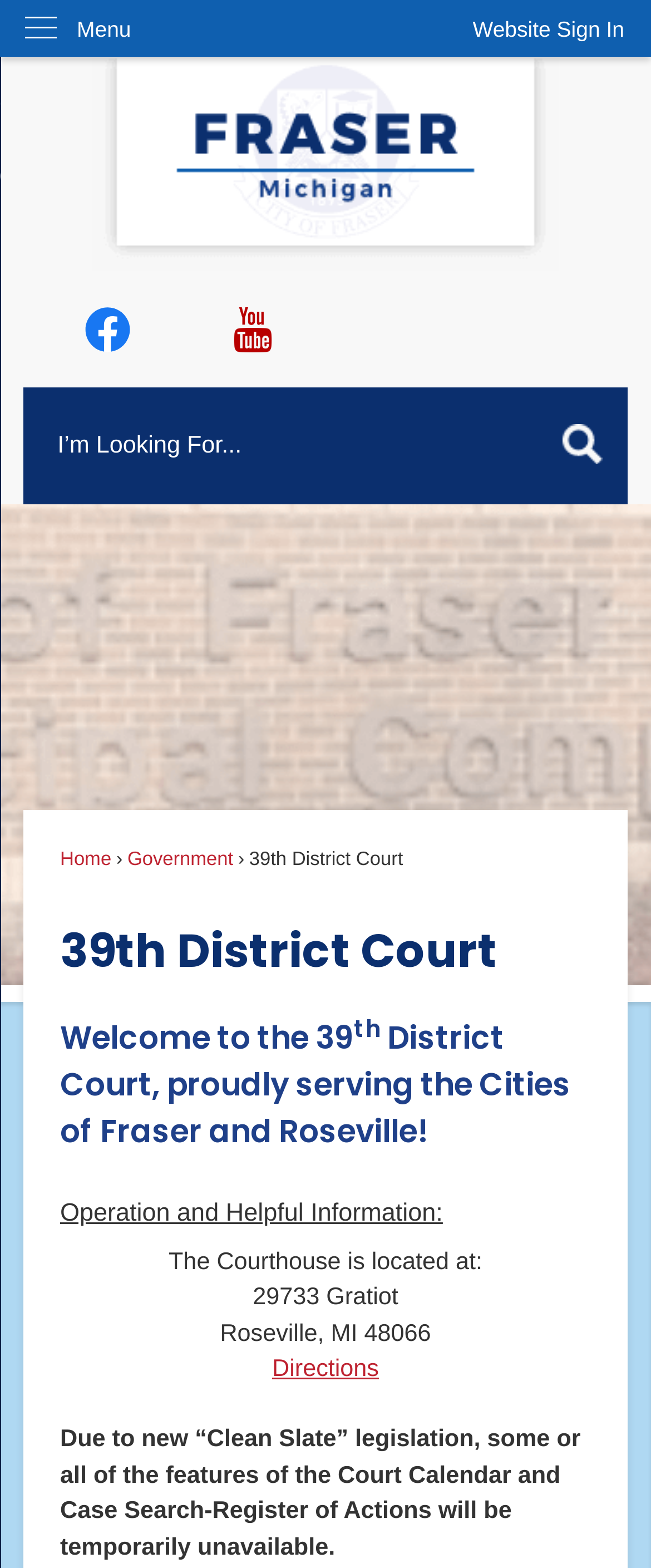Please respond in a single word or phrase: 
Where is the courthouse located?

Roseville, MI 48066